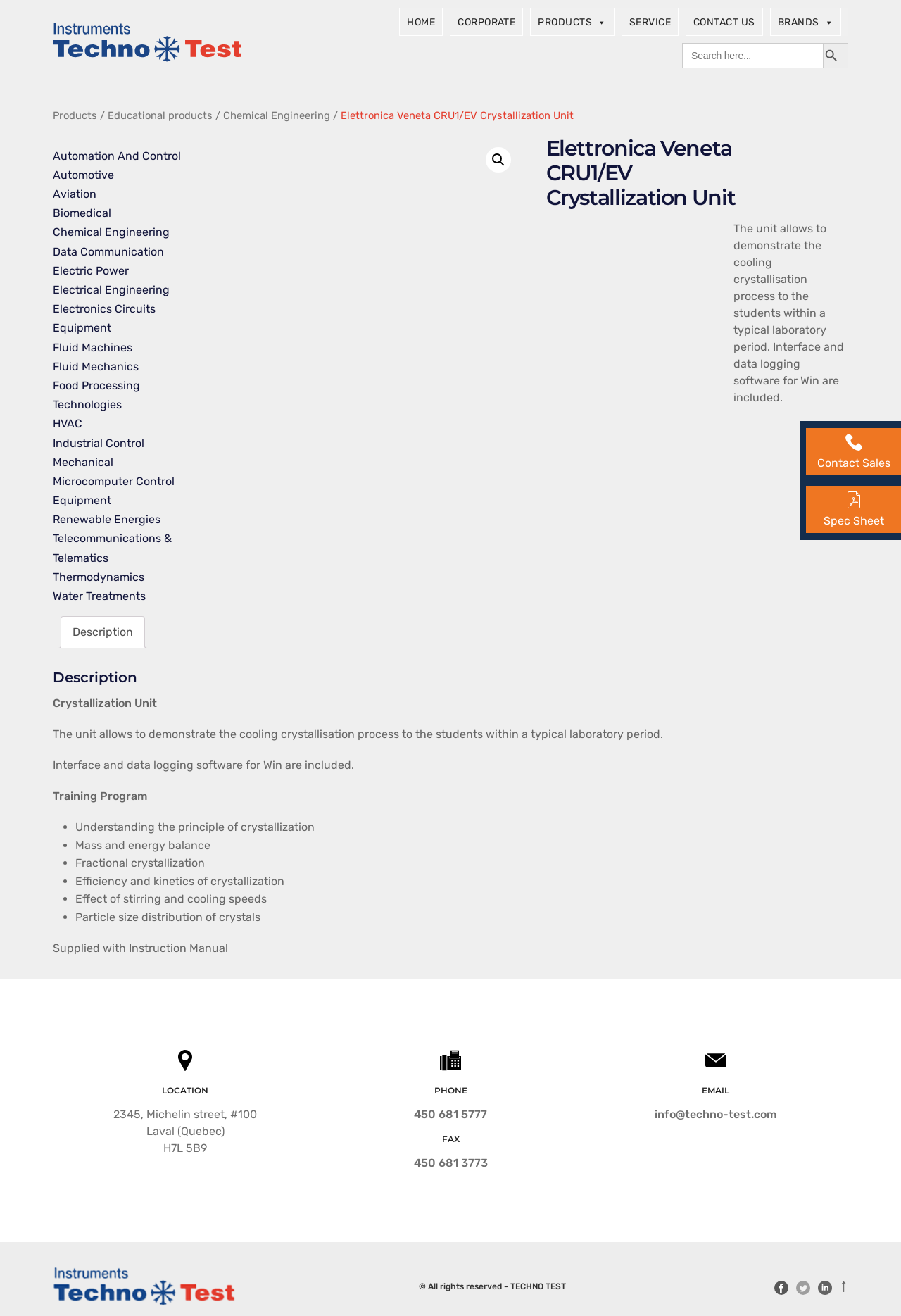Please find the bounding box coordinates of the element that needs to be clicked to perform the following instruction: "Go to the CORPORATE page". The bounding box coordinates should be four float numbers between 0 and 1, represented as [left, top, right, bottom].

[0.499, 0.006, 0.581, 0.027]